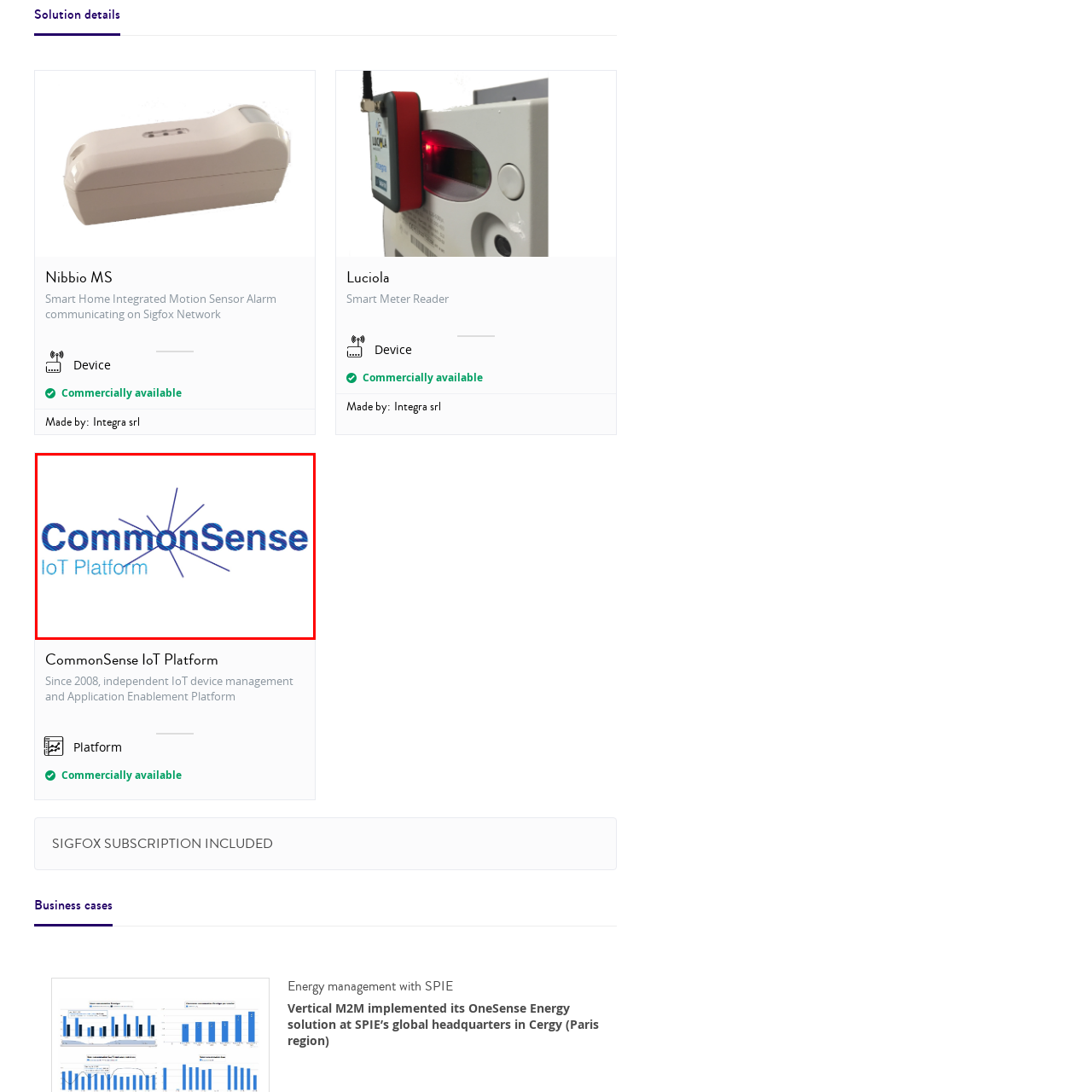Offer a detailed account of the image that is framed by the red bounding box.

The image displays the logo of the "CommonSense IoT Platform," which is highlighted as an independent internet of things (IoT) device management and application enablement platform. With a modern and sleek design, the logo combines the name "CommonSense" in a bold, blue font, emphasizing its innovative approach to IoT solutions. Accompanying the name is a stylized representation, possibly suggesting connectivity or digital interaction, symbolizing the platform's role in integrating and managing various IoT devices efficiently. This platform is commercially available and is known for its capabilities in enabling various business cases and applications within the IoT ecosystem.